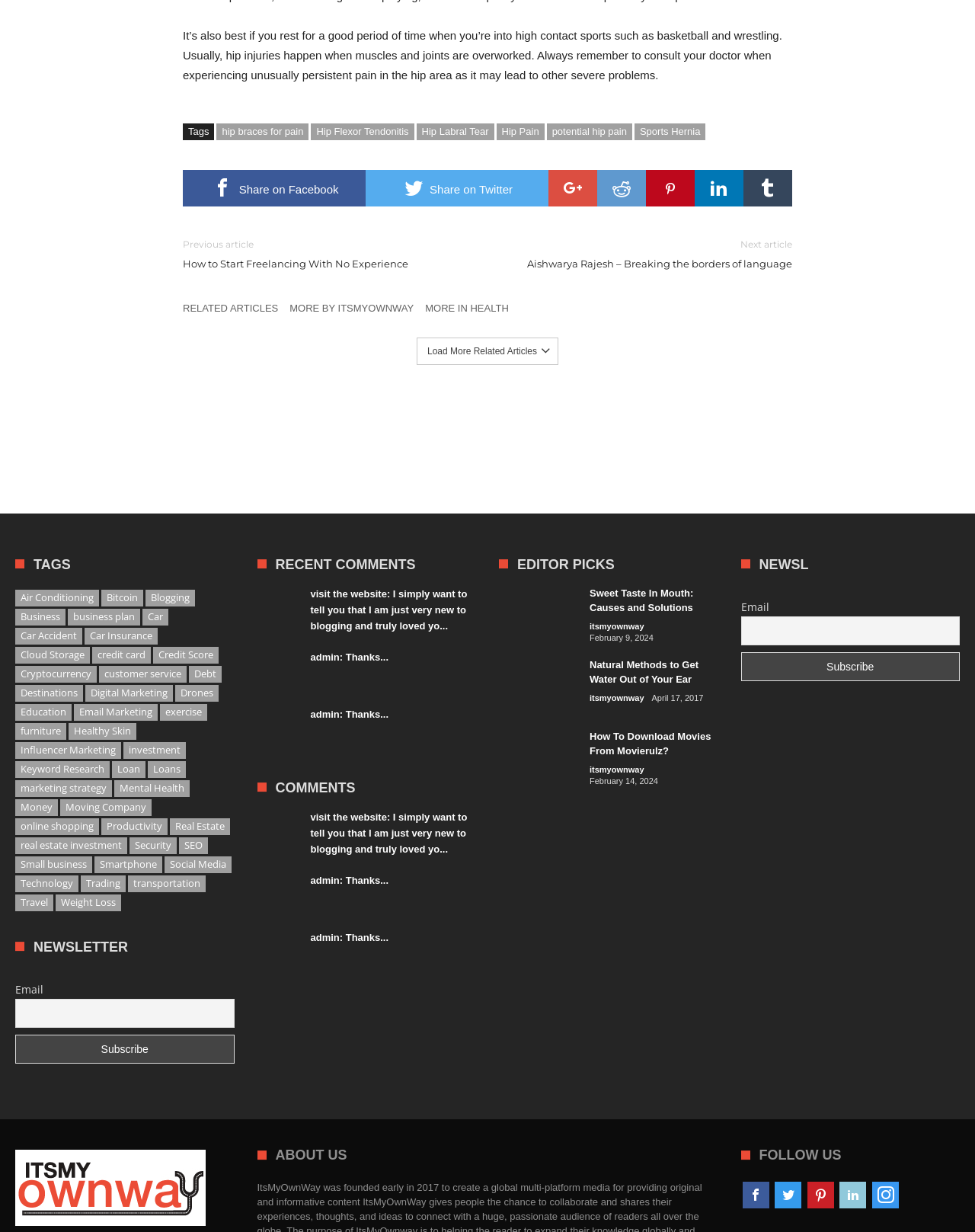What is the topic of the recent comment by 'admin'?
Answer the question with detailed information derived from the image.

The topic of the recent comment by 'admin' can be determined by reading the heading text 'admin: Thanks...' in the 'RECENT COMMENTS' section of the webpage.